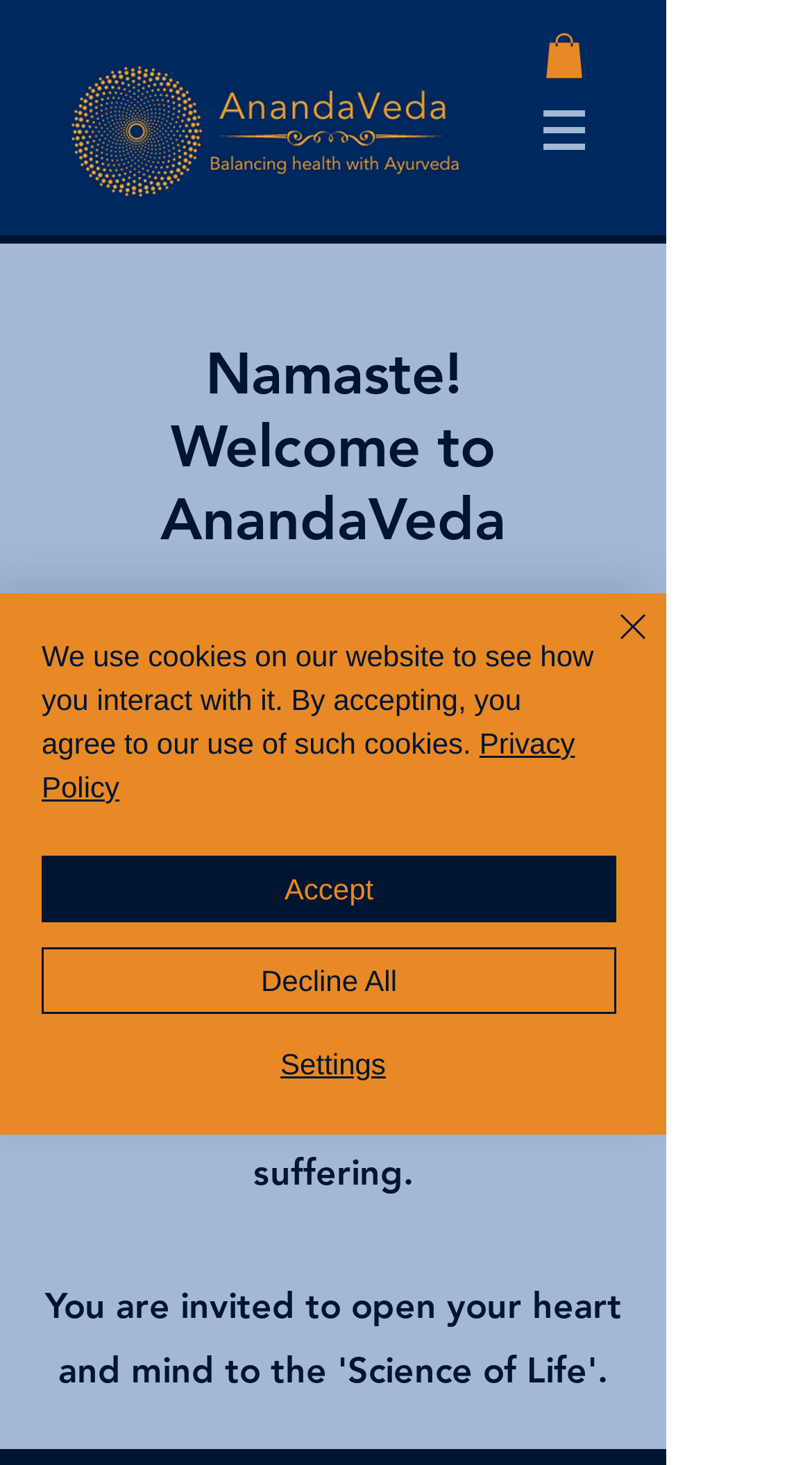Illustrate the webpage thoroughly, mentioning all important details.

The webpage is about AnandaVeda, an Ayurvedic health practice based in Surrey, UK. At the top left, there is a logo with the text "AnandaVeda | Ayurveda" and an image with the same name. To the right of the logo, there is a small image with no description. 

Below the logo, there is a navigation menu labeled "Site" with a button that has a popup menu. The navigation menu is located at the top center of the page. 

Further down, there is a heading that reads "Namaste! Welcome to AnandaVeda" in a prominent font. Below the heading, there is a paragraph of text that describes the practice, stating that it is an Ayurvedic diet and lifestyle health practice that aims to restore and rebalance health. 

There is another paragraph of text below, which invites visitors to open their hearts and minds to the principles of Ayurveda. 

At the bottom of the page, there is a cookie alert that informs visitors that the website uses cookies to track interactions. The alert has a link to the "Privacy Policy" and three buttons: "Accept", "Decline All", and "Settings". There is also a "Close" button with a small image of a cross.